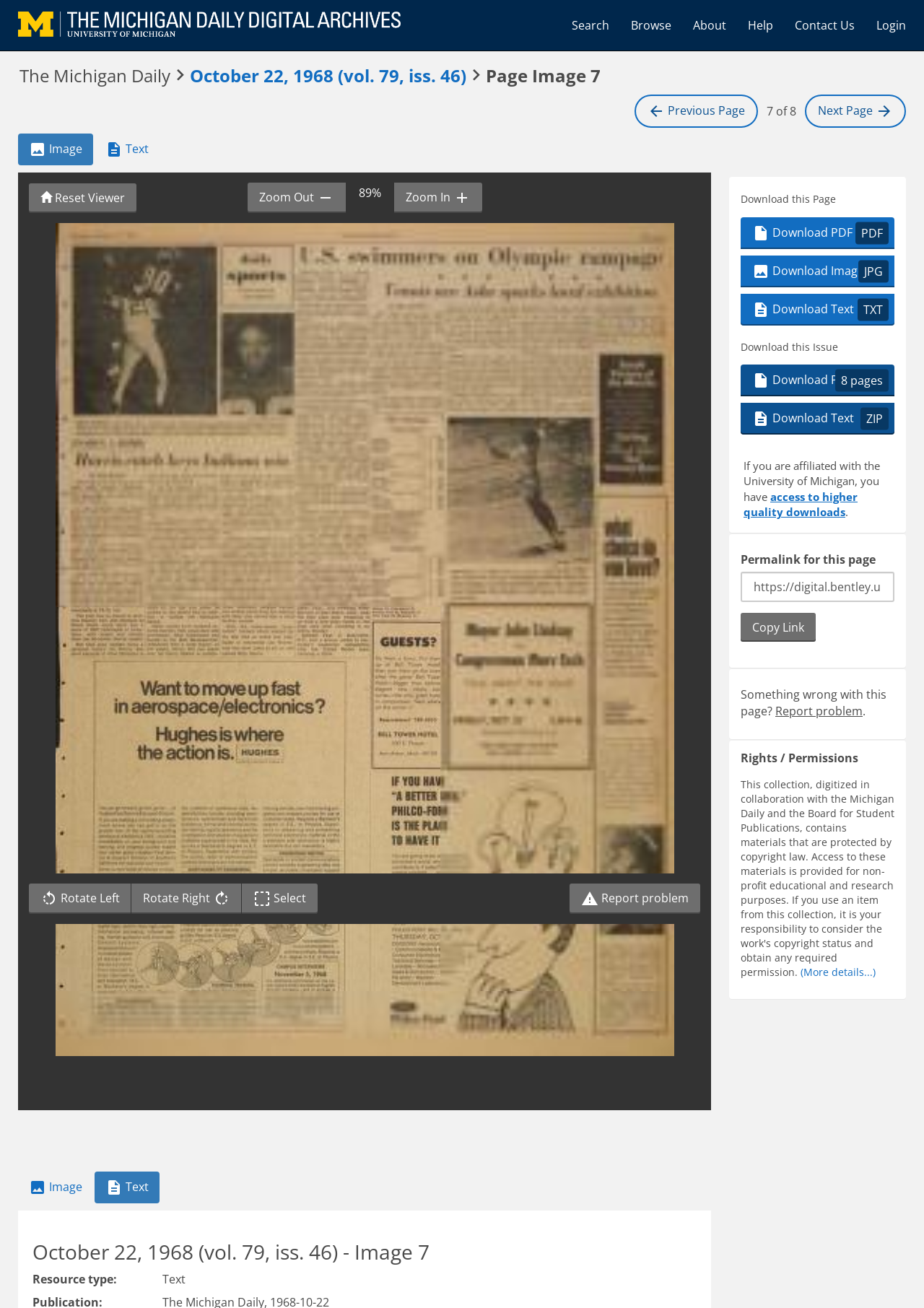Determine the bounding box coordinates of the section to be clicked to follow the instruction: "Report a problem with this page". The coordinates should be given as four float numbers between 0 and 1, formatted as [left, top, right, bottom].

[0.616, 0.675, 0.758, 0.699]